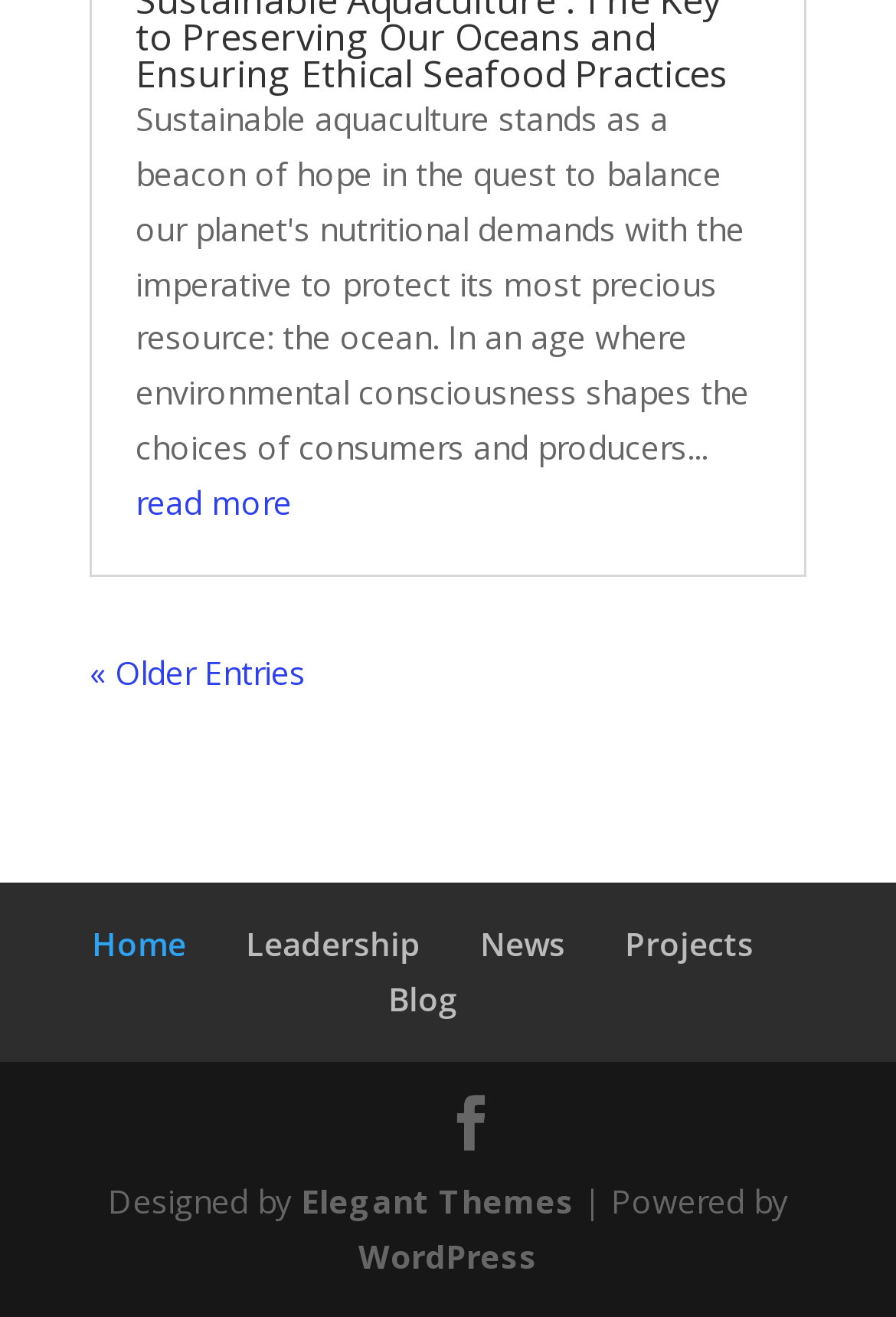Please determine the bounding box coordinates of the section I need to click to accomplish this instruction: "read more".

[0.151, 0.364, 0.326, 0.398]